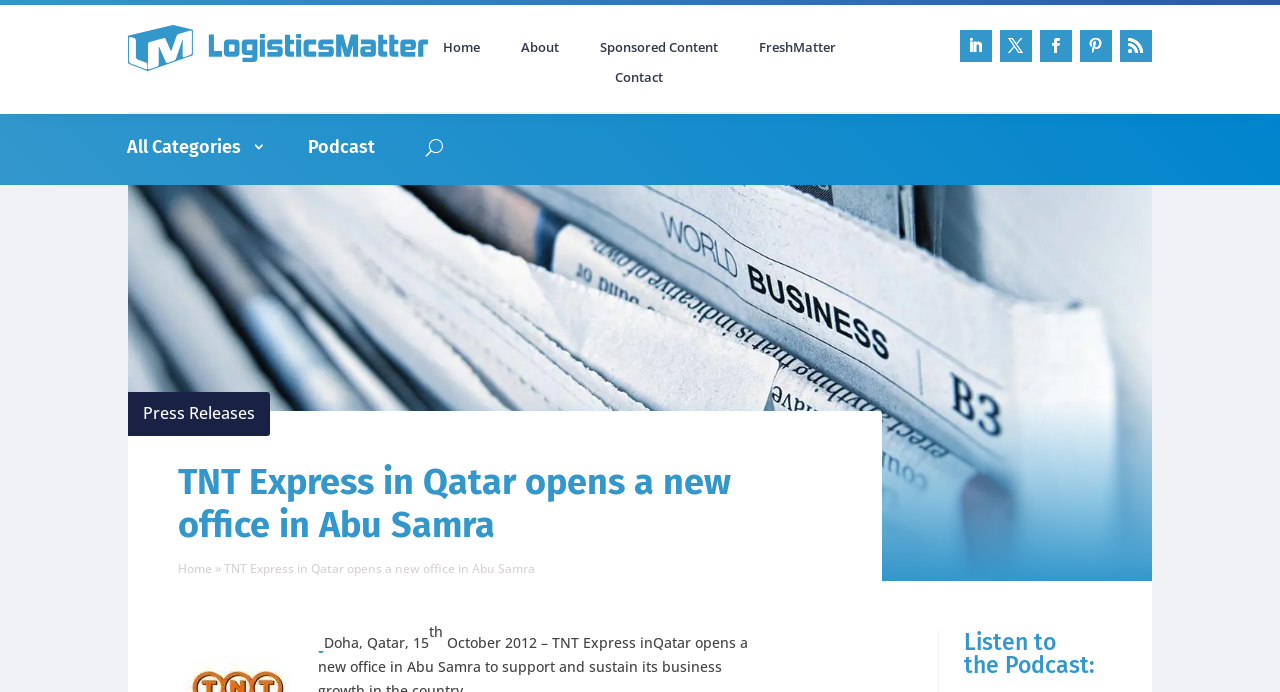Please provide the bounding box coordinates for the element that needs to be clicked to perform the following instruction: "Open the About page". The coordinates should be given as four float numbers between 0 and 1, i.e., [left, top, right, bottom].

[0.399, 0.058, 0.445, 0.09]